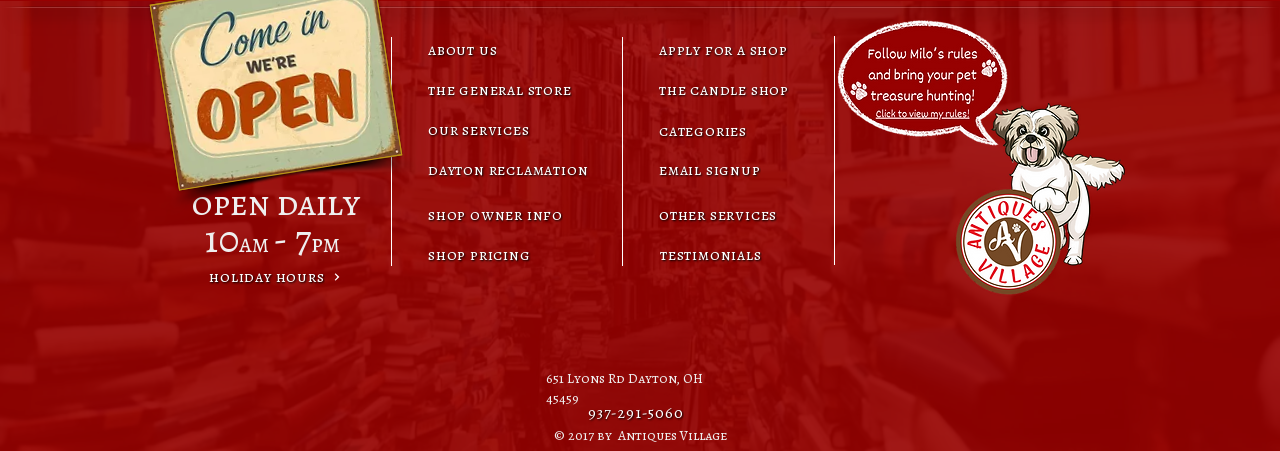Respond to the question with just a single word or phrase: 
What is the name of the image?

Milo's Rules.png